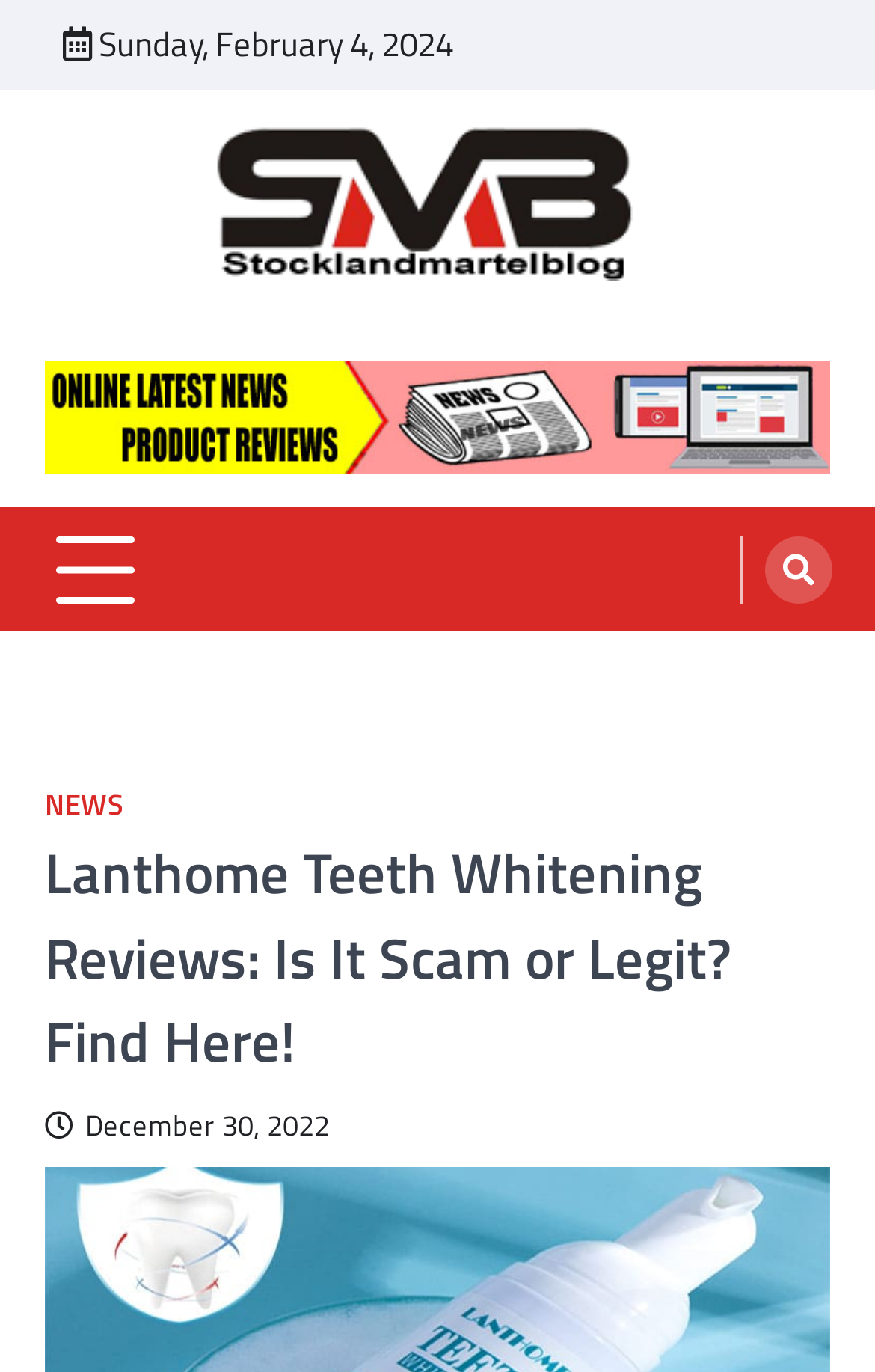Examine the screenshot and answer the question in as much detail as possible: Is the article dated?

I found that the article is dated by looking at the time element that says 'December 30, 2022'.